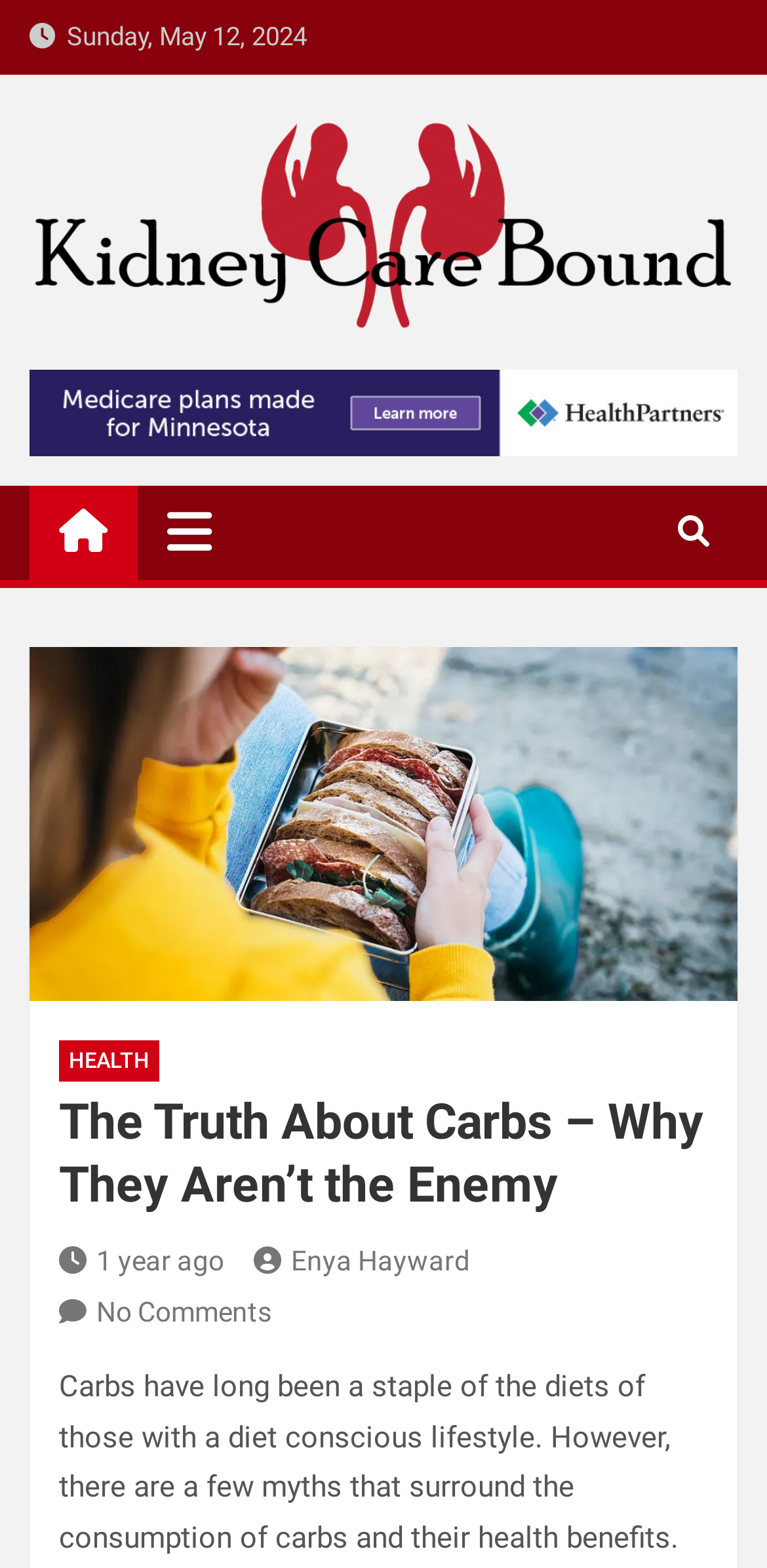From the webpage screenshot, predict the bounding box coordinates (top-left x, top-left y, bottom-right x, bottom-right y) for the UI element described here: No Comments

[0.077, 0.827, 0.354, 0.847]